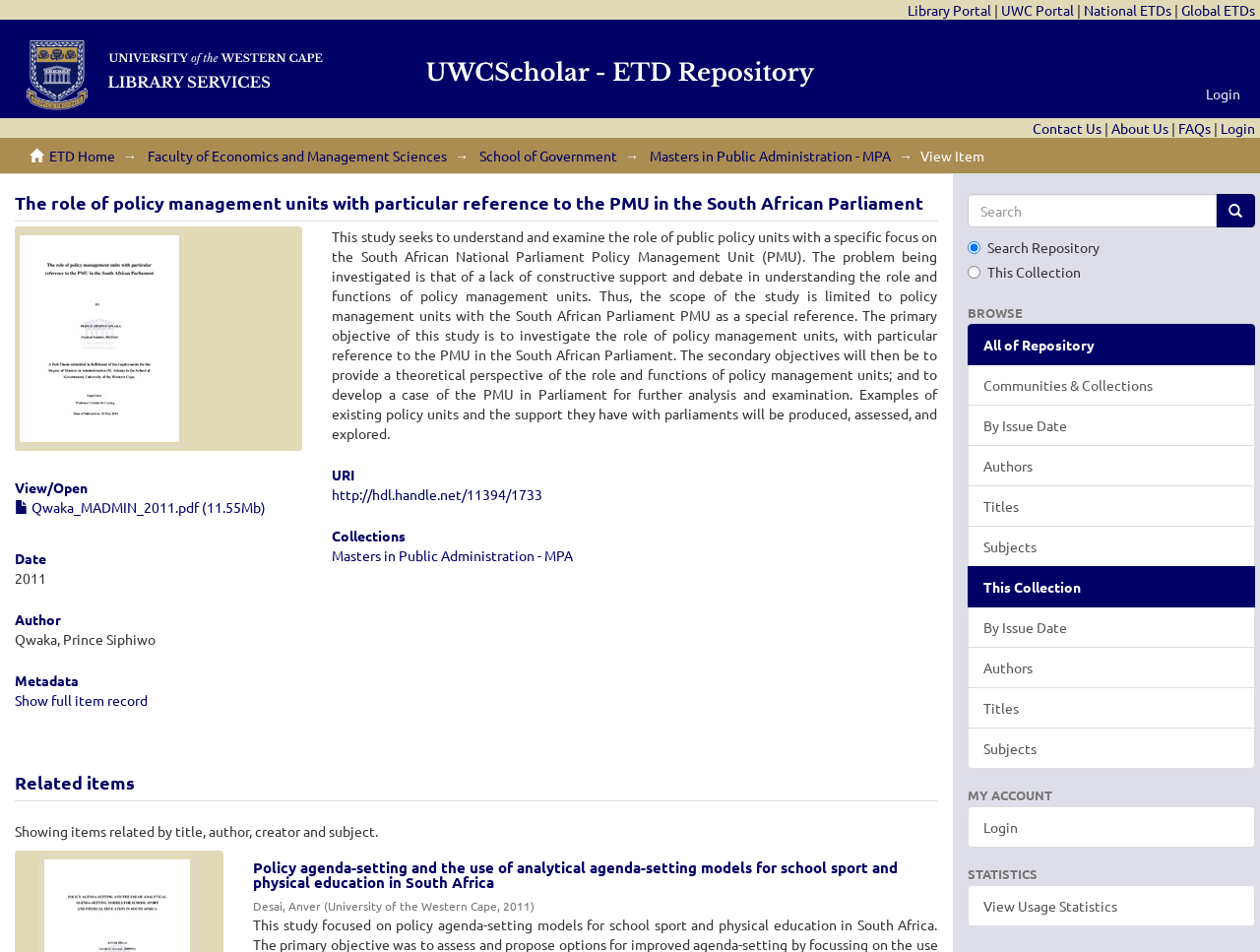Who is the author of the item?
Based on the visual information, provide a detailed and comprehensive answer.

I found the author's name by looking at the static text element with the text 'Qwaka, Prince Siphiwo' which is located below the 'Author' heading.